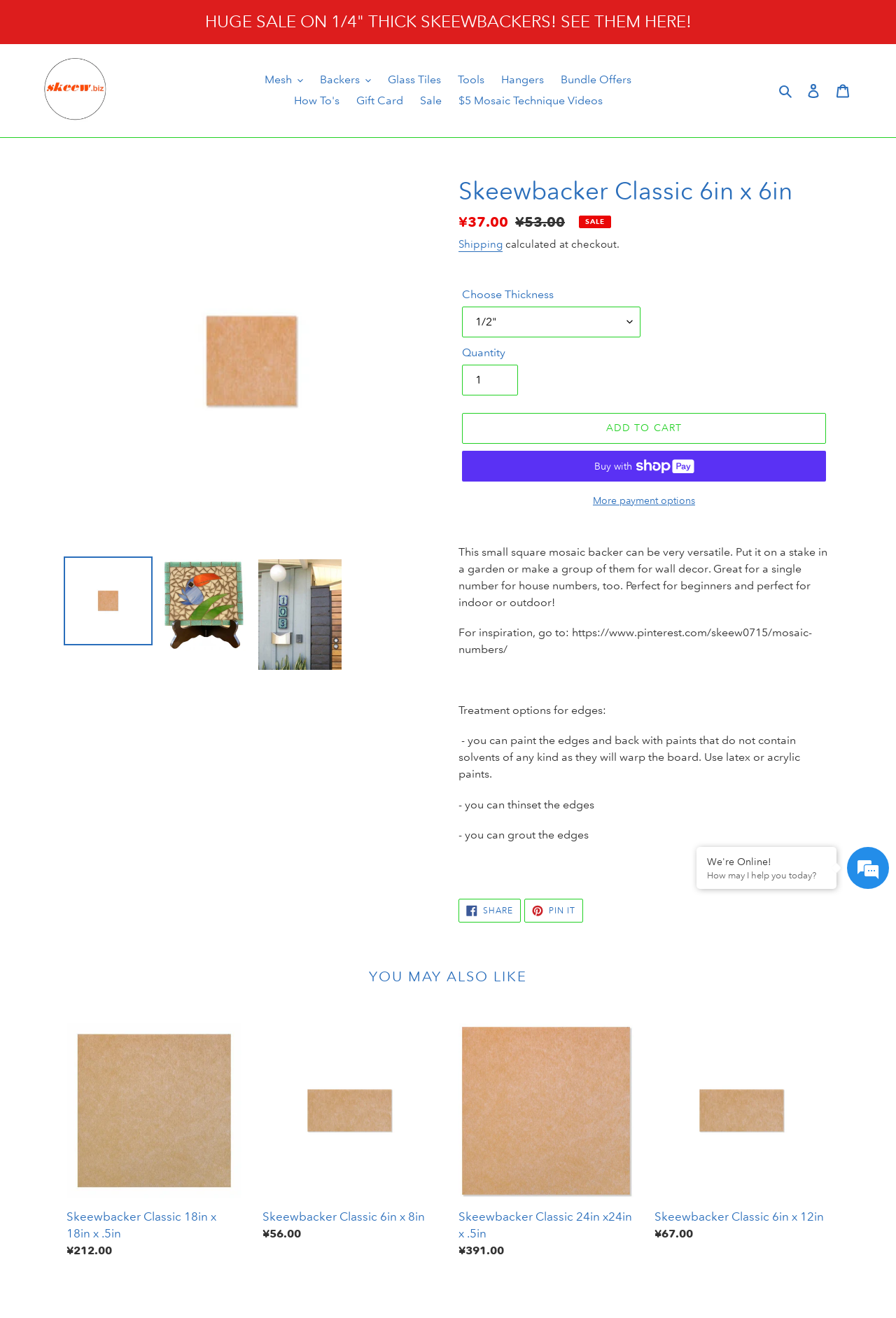Determine the bounding box coordinates for the area that should be clicked to carry out the following instruction: "Search for something".

None